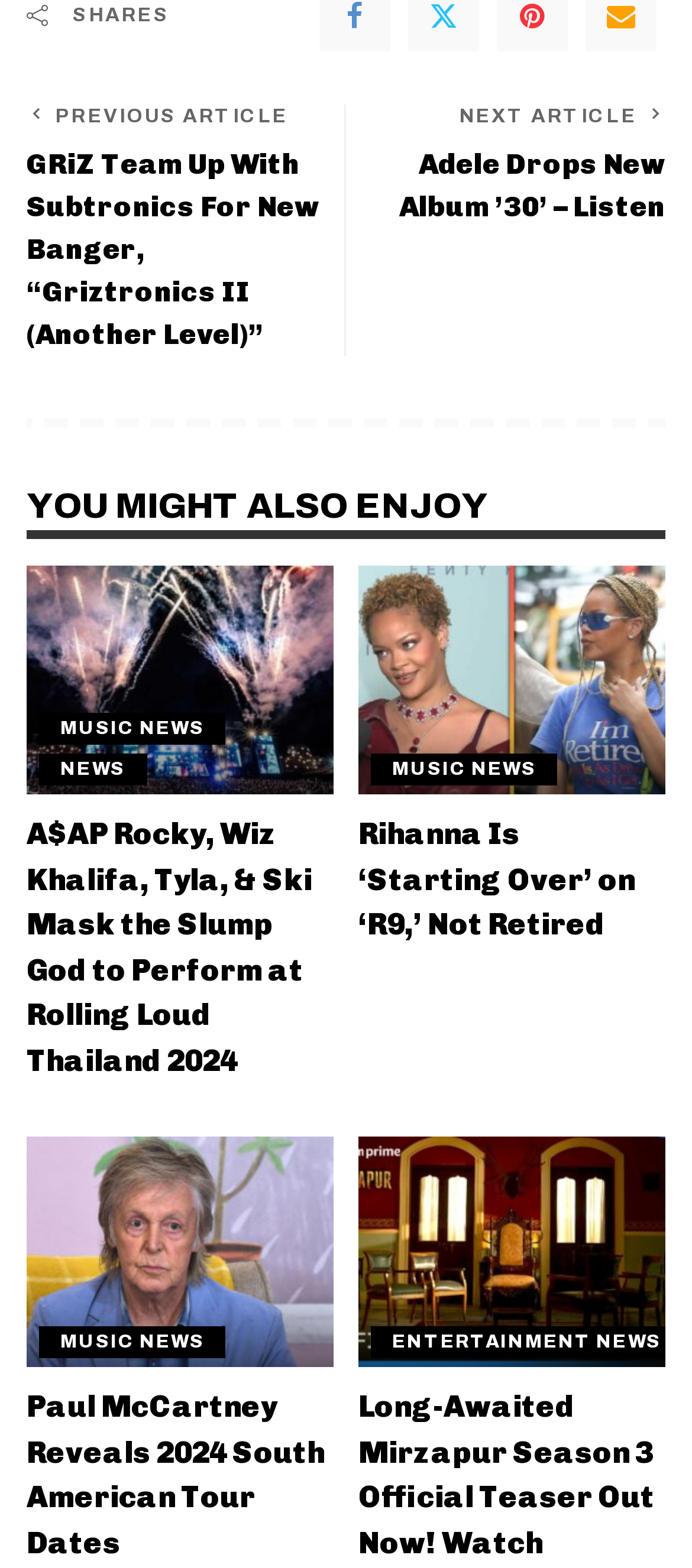Please predict the bounding box coordinates of the element's region where a click is necessary to complete the following instruction: "Check out Paul McCartney's 2024 tour dates". The coordinates should be represented by four float numbers between 0 and 1, i.e., [left, top, right, bottom].

[0.038, 0.725, 0.482, 0.872]